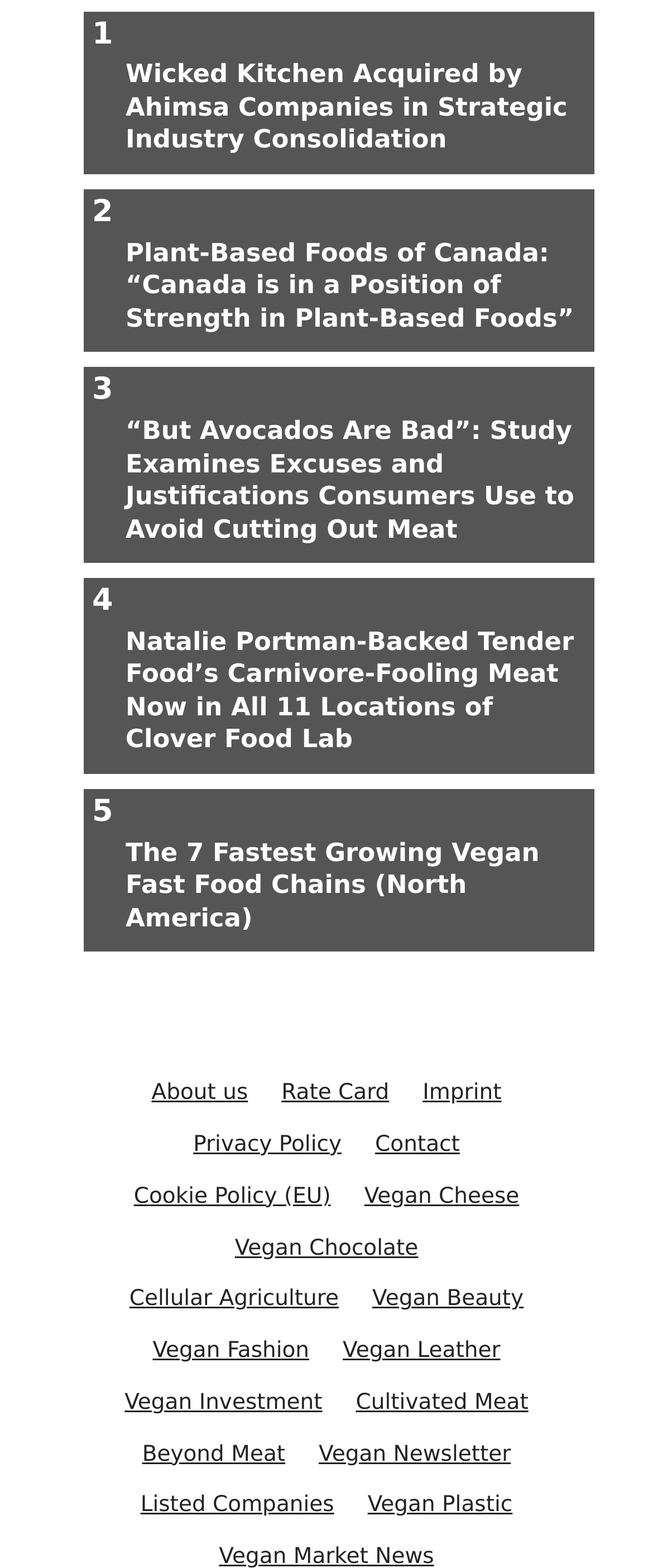Locate the bounding box coordinates of the clickable region to complete the following instruction: "Read about Wicked Kitchen's acquisition."

[0.141, 0.027, 0.91, 0.111]